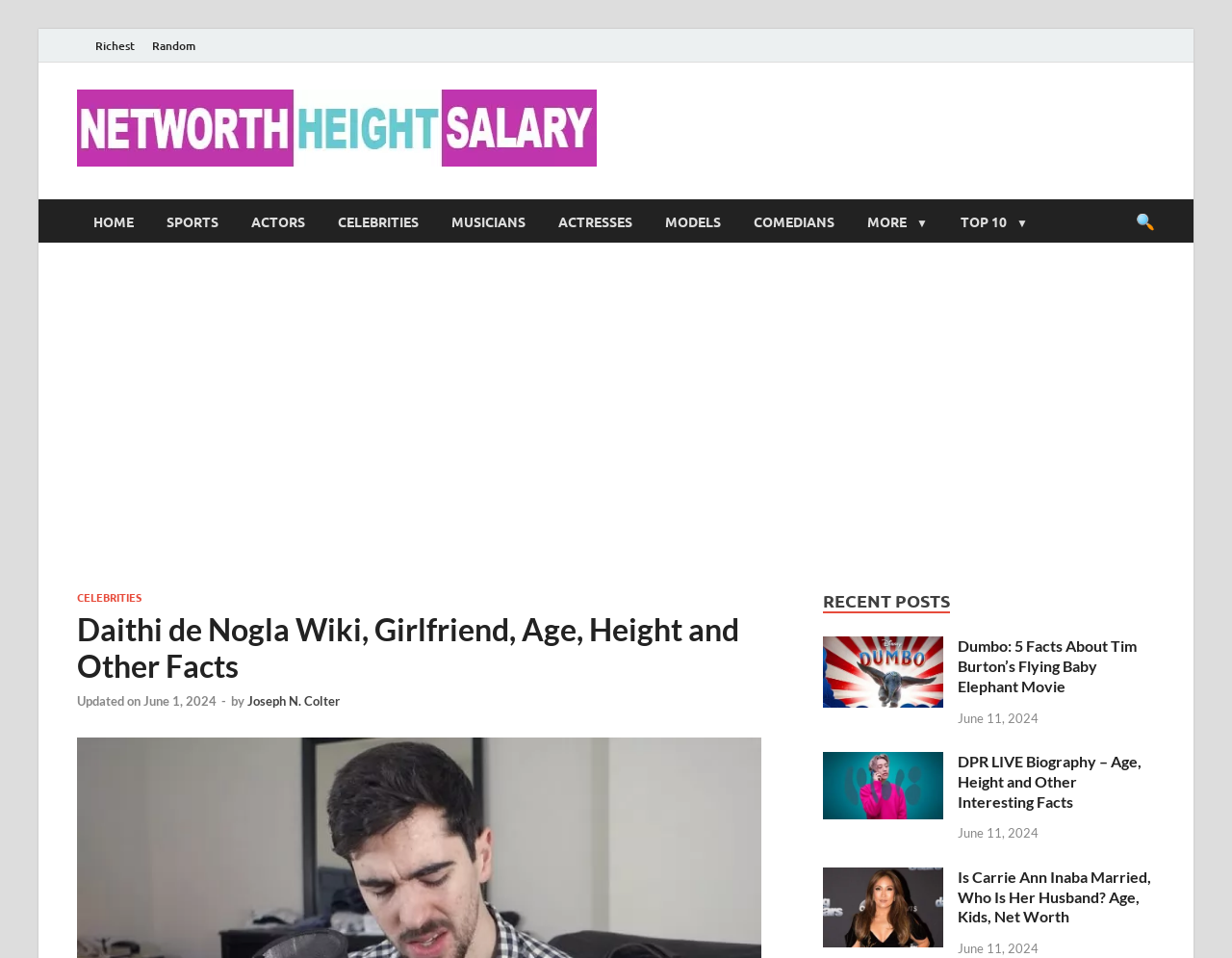How many navigation links are in the top navigation bar?
Using the screenshot, give a one-word or short phrase answer.

9